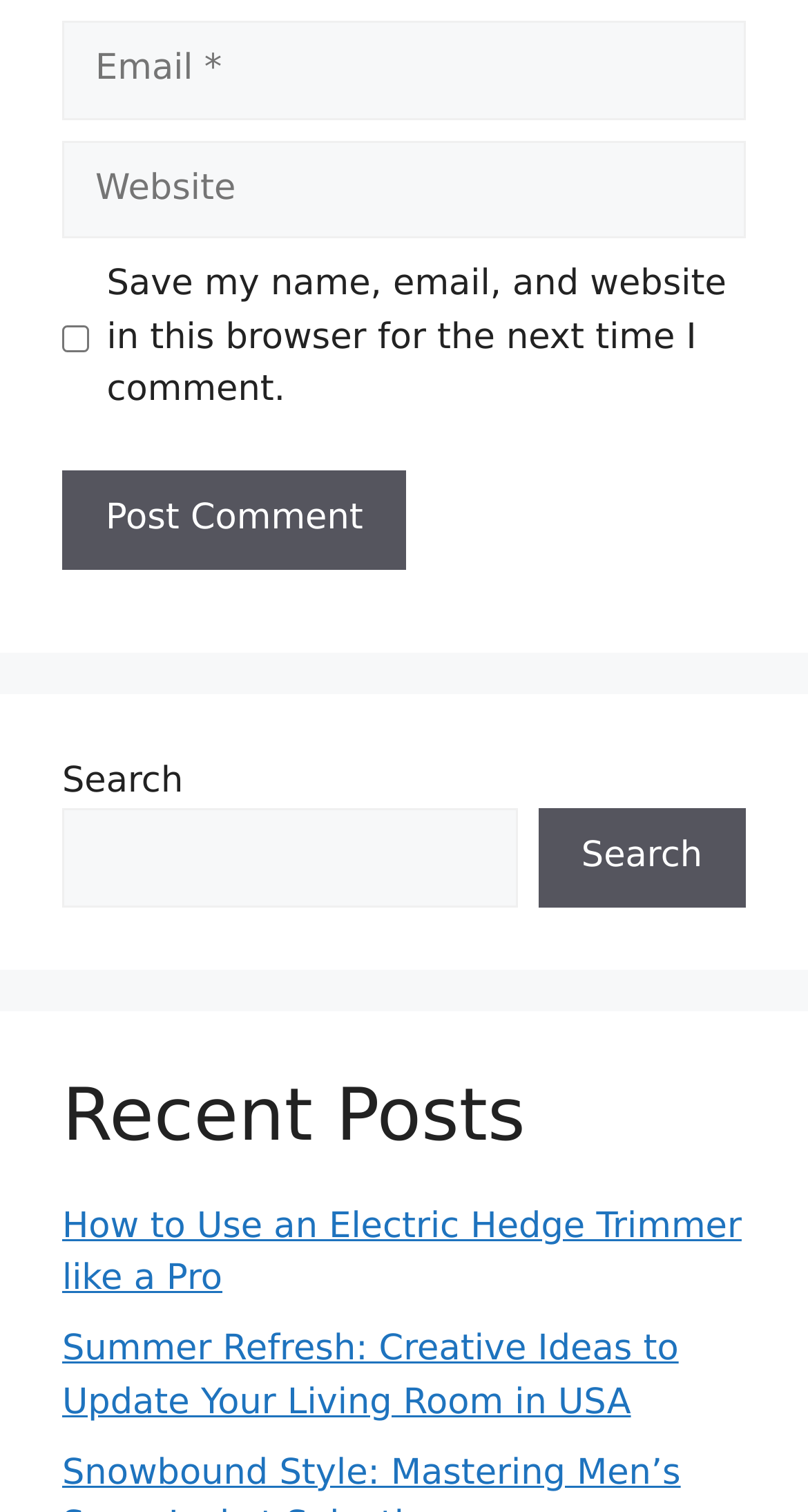Find the bounding box coordinates for the HTML element described as: "parent_node: Comment name="url" placeholder="Website"". The coordinates should consist of four float values between 0 and 1, i.e., [left, top, right, bottom].

[0.077, 0.093, 0.923, 0.158]